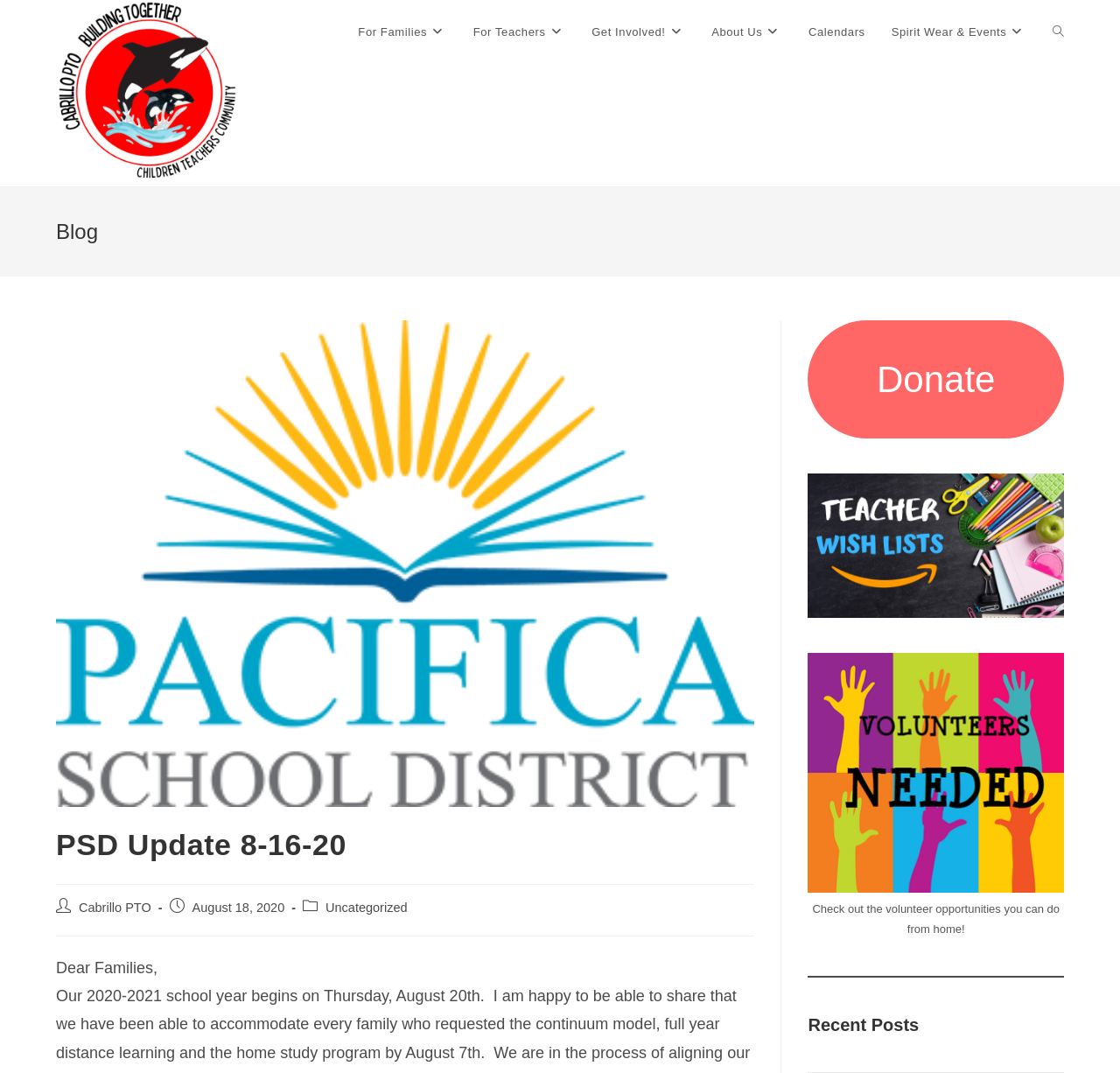What are the main categories on the webpage?
Answer the question with a detailed and thorough explanation.

I found the answer by looking at the top navigation bar, where there are several links with categories such as 'For Families', 'For Teachers', 'Get Involved!', and so on. These categories seem to be the main sections of the webpage.